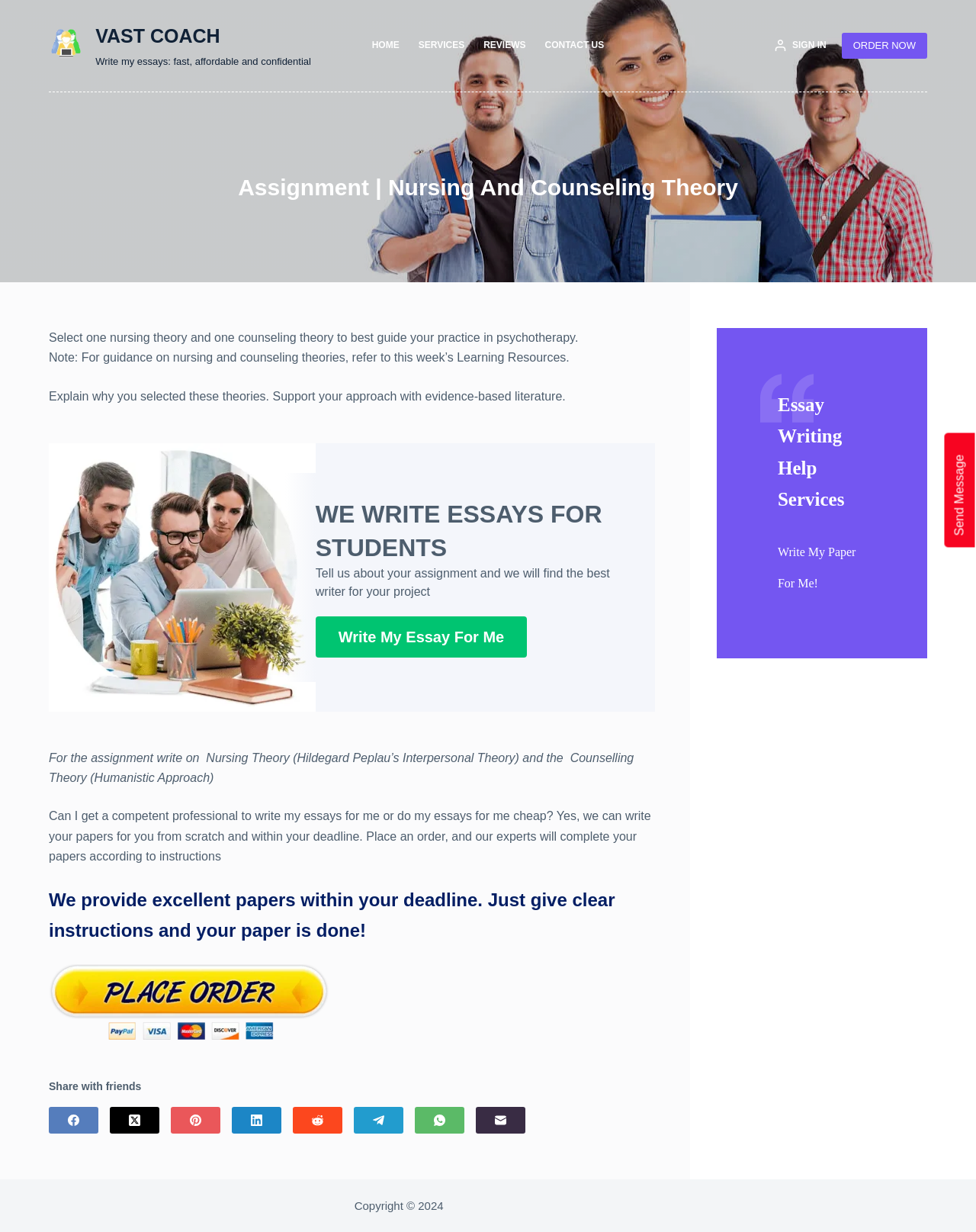Determine the bounding box coordinates for the clickable element required to fulfill the instruction: "Click on the 'Facebook' link". Provide the coordinates as four float numbers between 0 and 1, i.e., [left, top, right, bottom].

[0.05, 0.898, 0.101, 0.92]